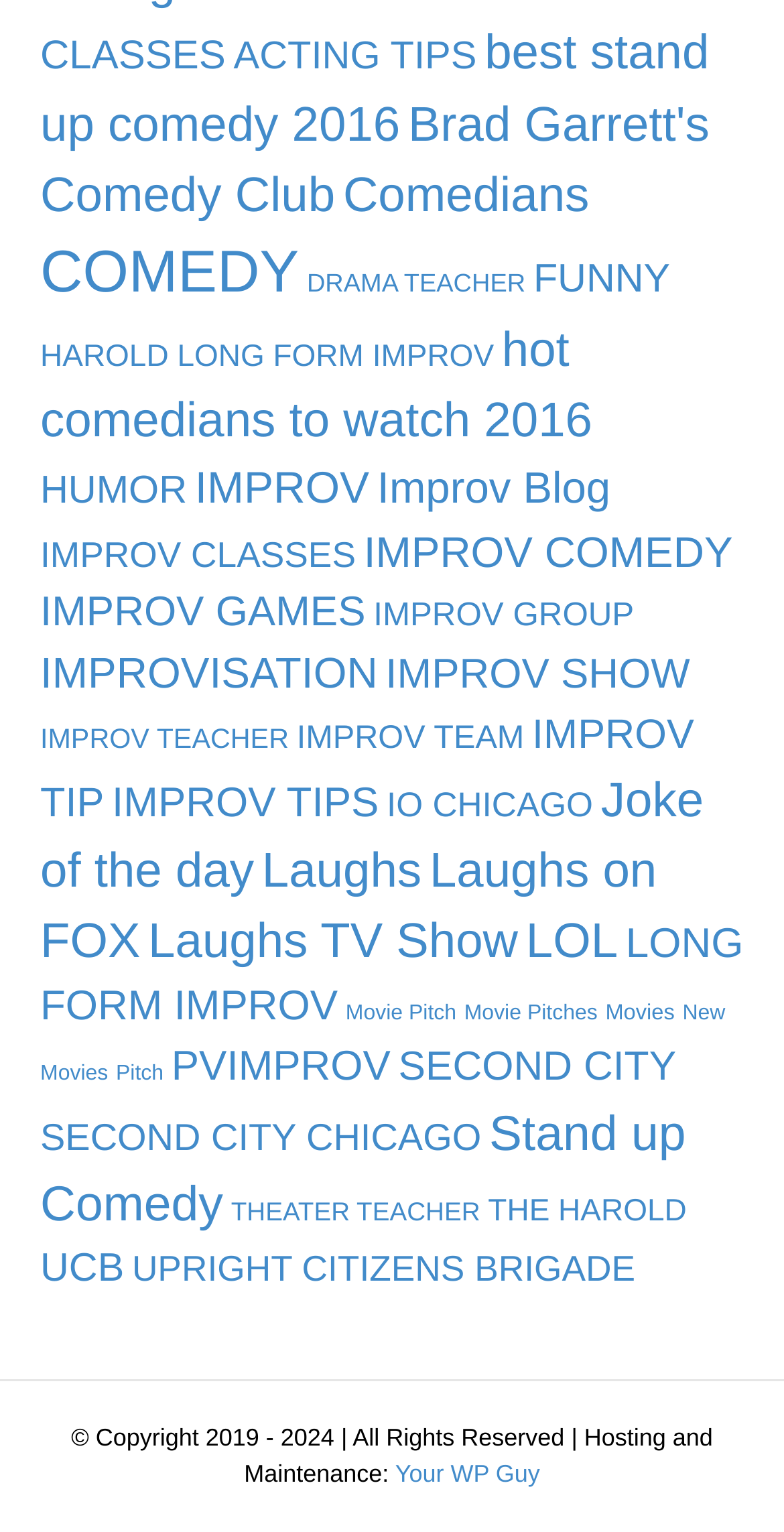Please identify the bounding box coordinates of the element's region that I should click in order to complete the following instruction: "Click on ACTING TIPS". The bounding box coordinates consist of four float numbers between 0 and 1, i.e., [left, top, right, bottom].

[0.298, 0.024, 0.608, 0.052]